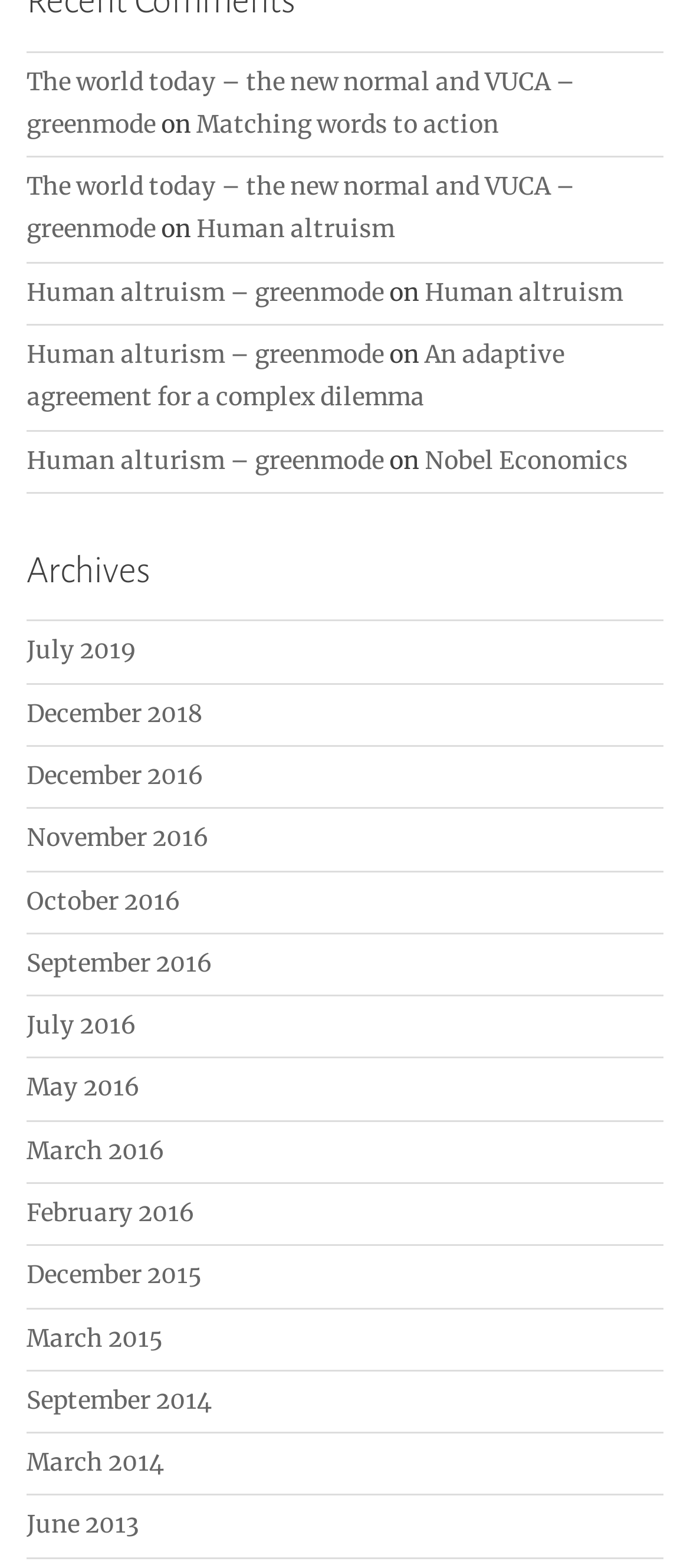Can you specify the bounding box coordinates of the area that needs to be clicked to fulfill the following instruction: "Learn about Nobel Economics"?

[0.615, 0.284, 0.91, 0.303]